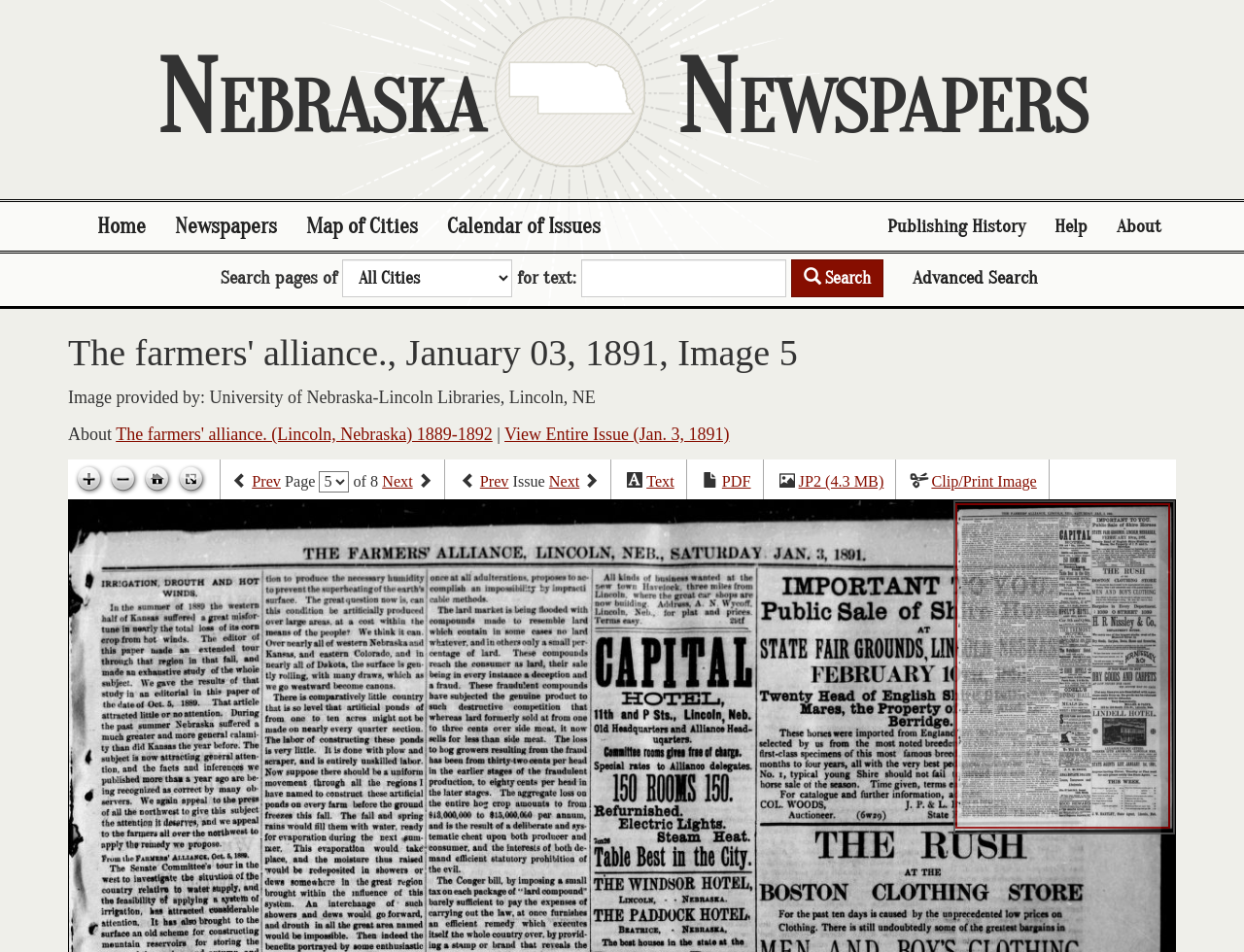Refer to the image and provide an in-depth answer to the question: 
What are the options to view the newspaper issue?

The question is asking for the options to view the newspaper issue. By looking at the webpage, we can see that there are links present for 'Text', 'PDF', and 'JP2 (4.3 MB)', which indicates that these are the options to view the newspaper issue.